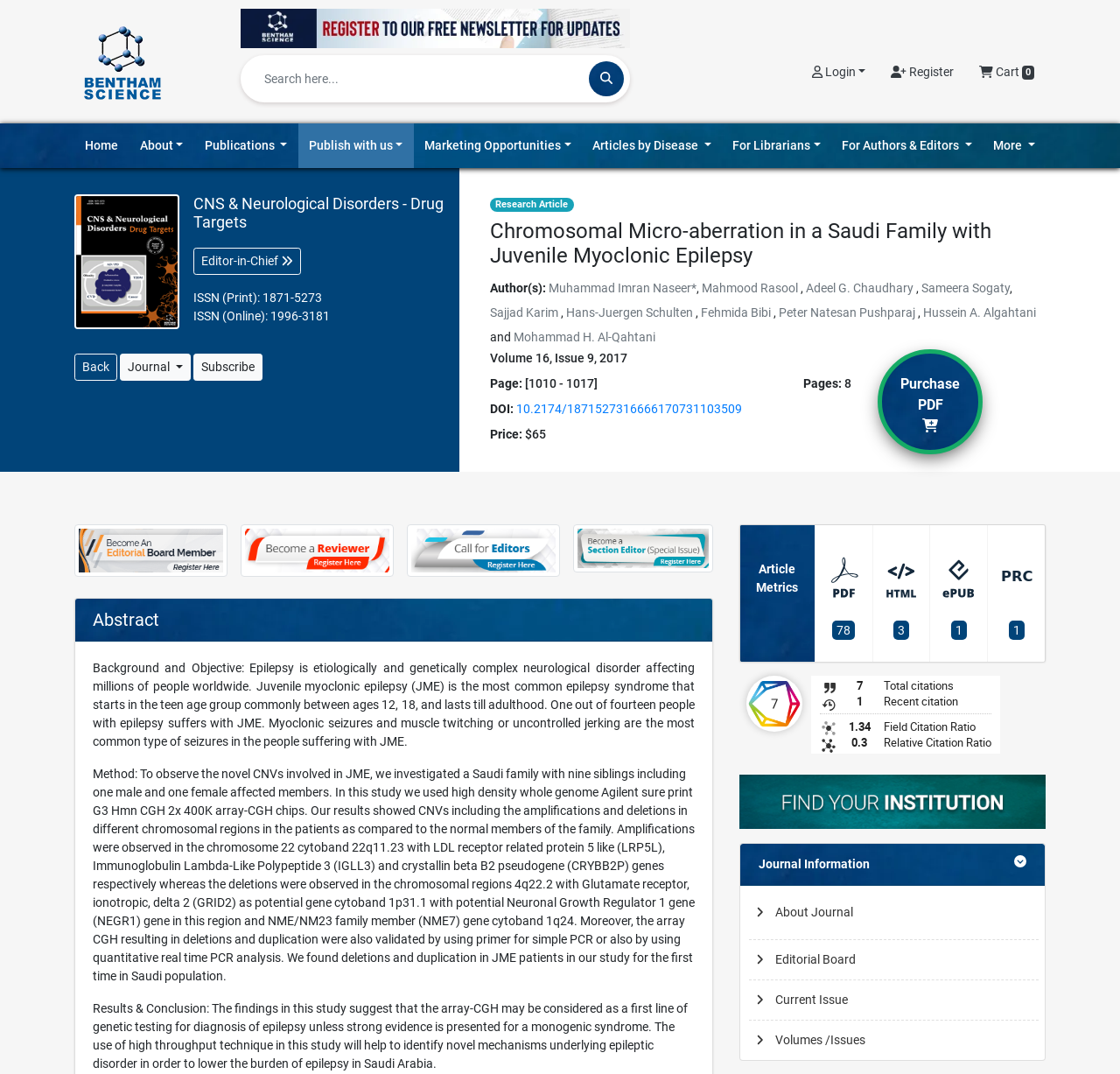Please extract and provide the main headline of the webpage.

Chromosomal Micro-aberration in a Saudi Family with Juvenile Myoclonic Epilepsy